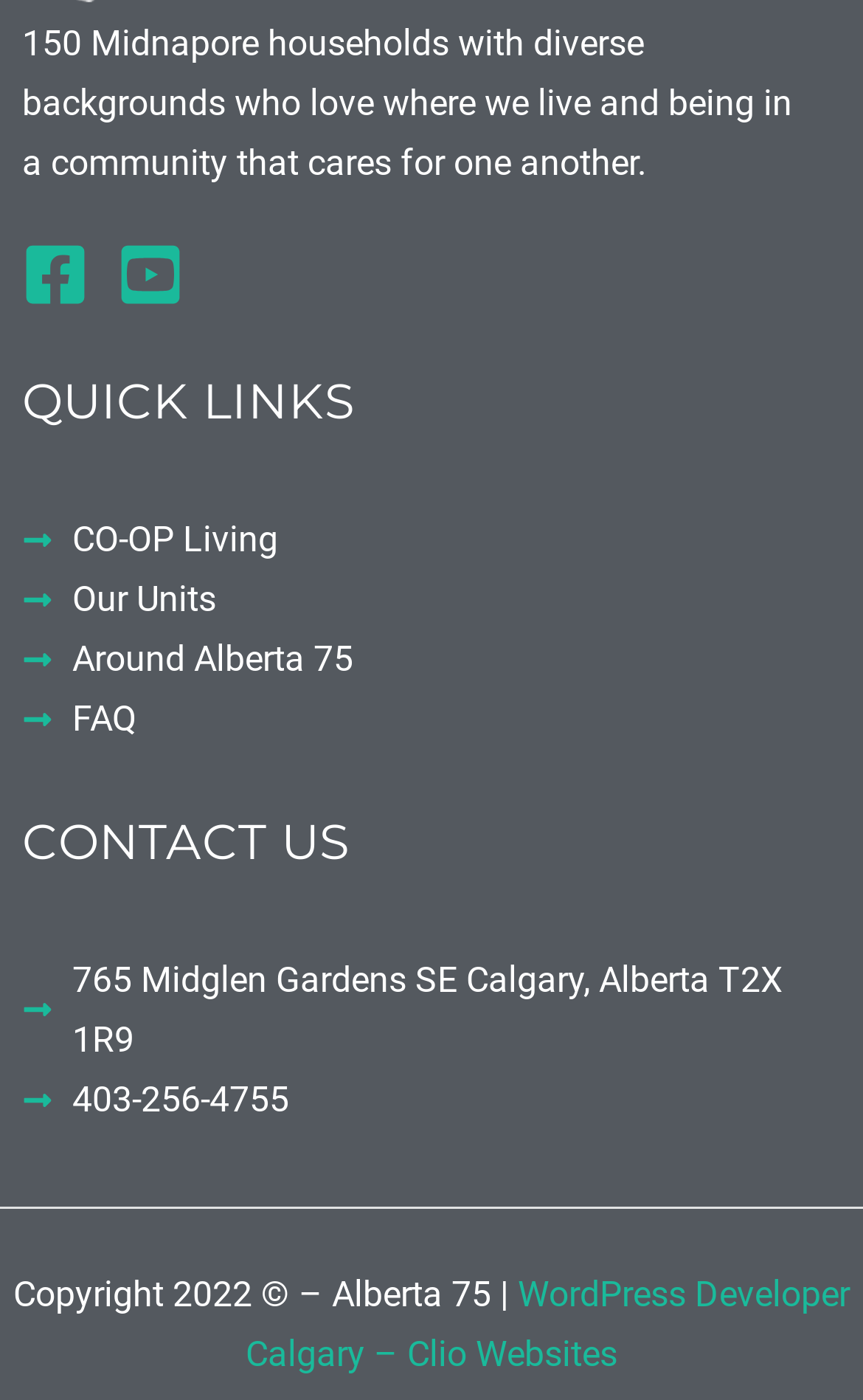Locate the bounding box coordinates of the area where you should click to accomplish the instruction: "Click on CO-OP Living".

[0.026, 0.364, 0.974, 0.406]